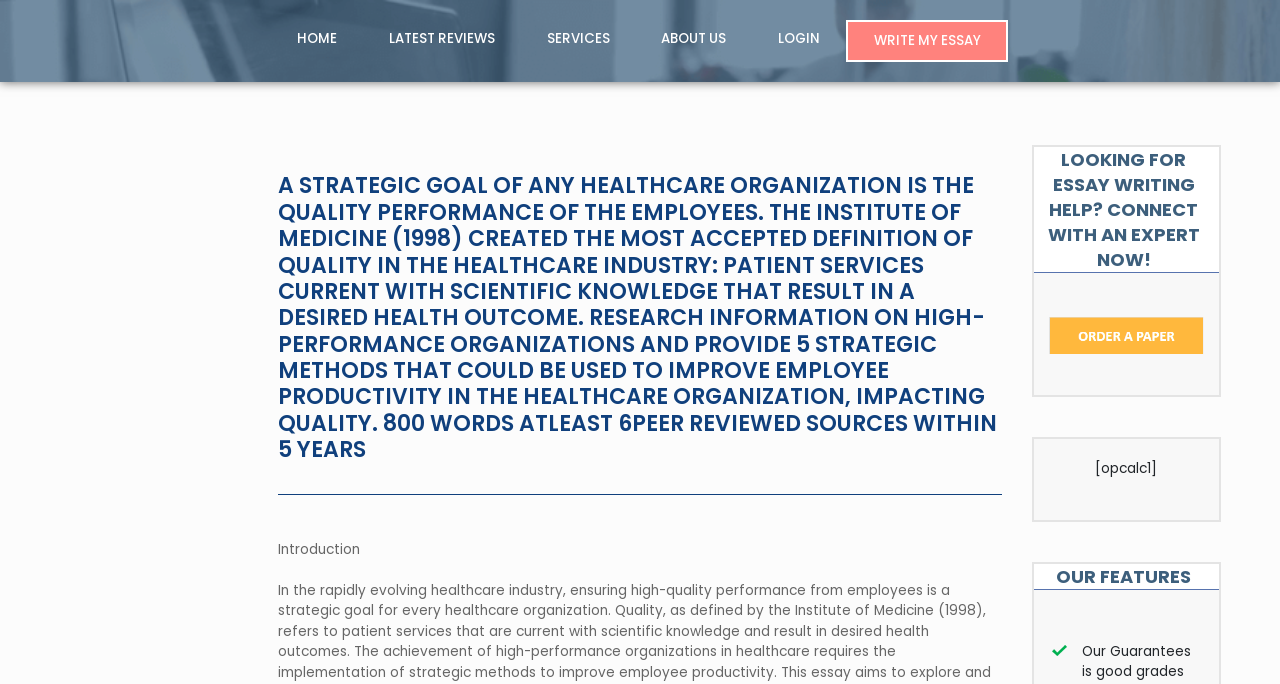Refer to the screenshot and answer the following question in detail:
What is the purpose of the 'WRITE MY ESSAY' link?

The 'WRITE MY ESSAY' link is likely to be a call-to-action for users who need help with writing an essay, possibly related to the topic mentioned in the heading.